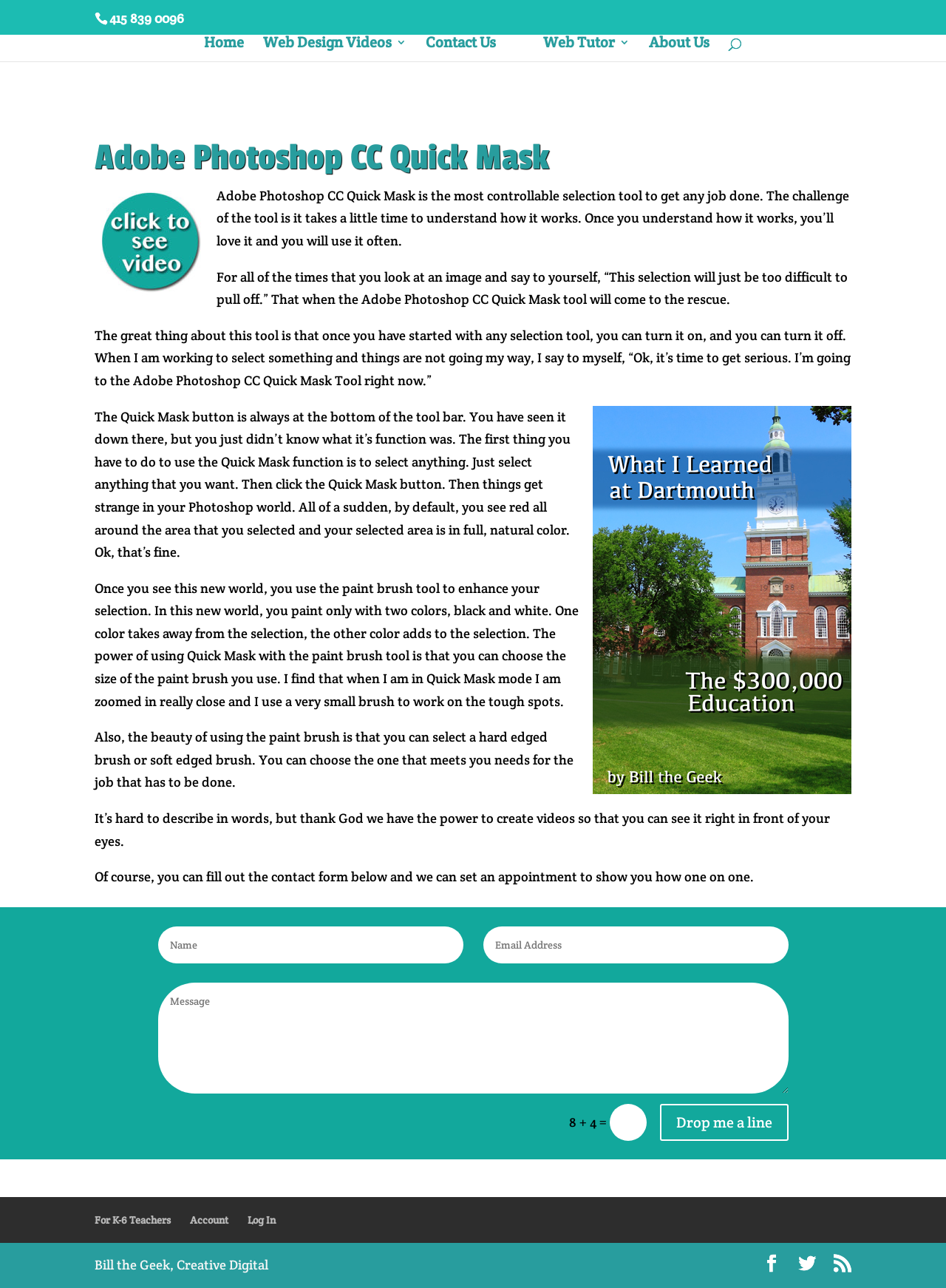Point out the bounding box coordinates of the section to click in order to follow this instruction: "Contact us".

[0.45, 0.029, 0.524, 0.048]